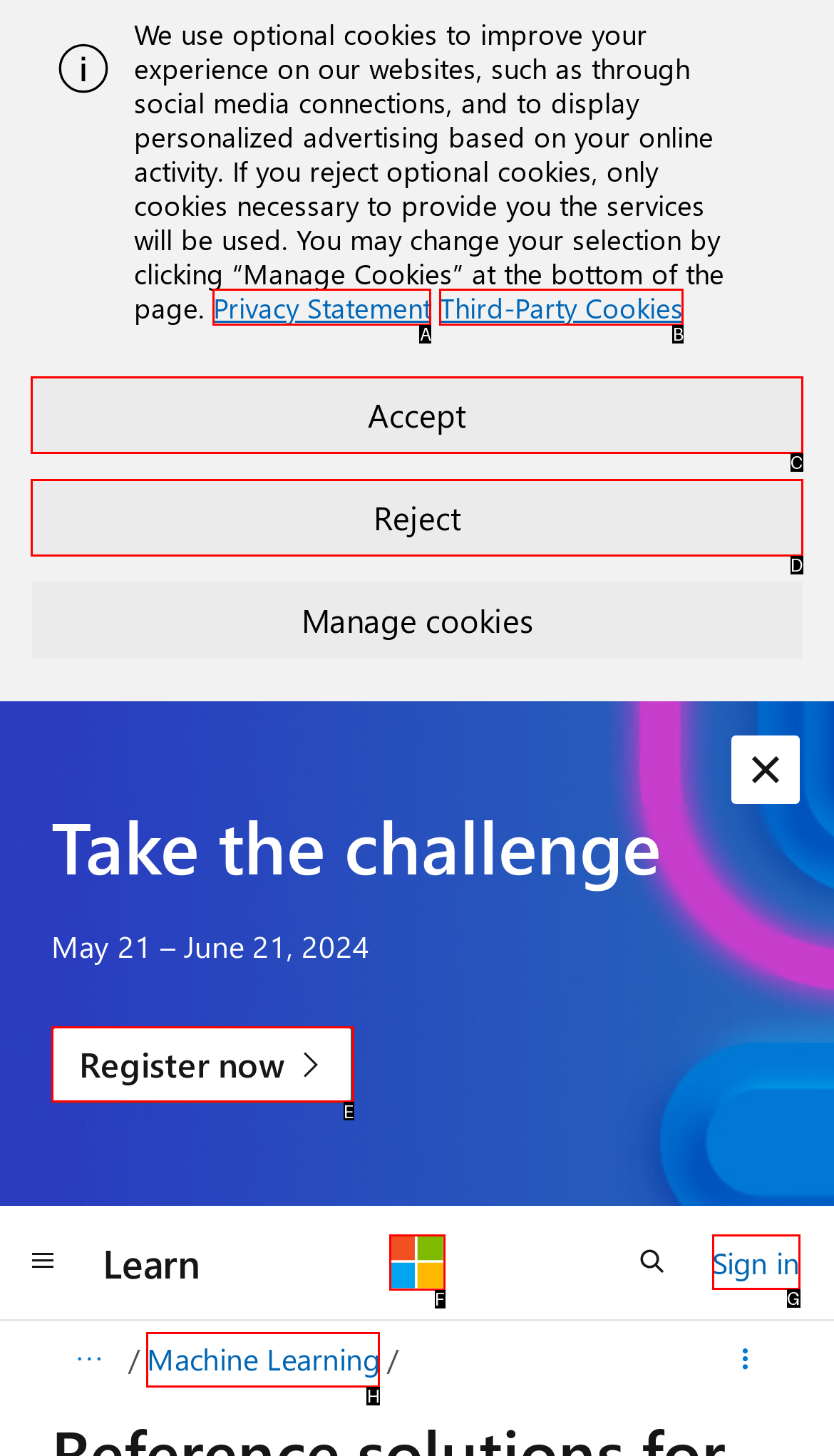Identify the letter of the correct UI element to fulfill the task: Register for the challenge from the given options in the screenshot.

E